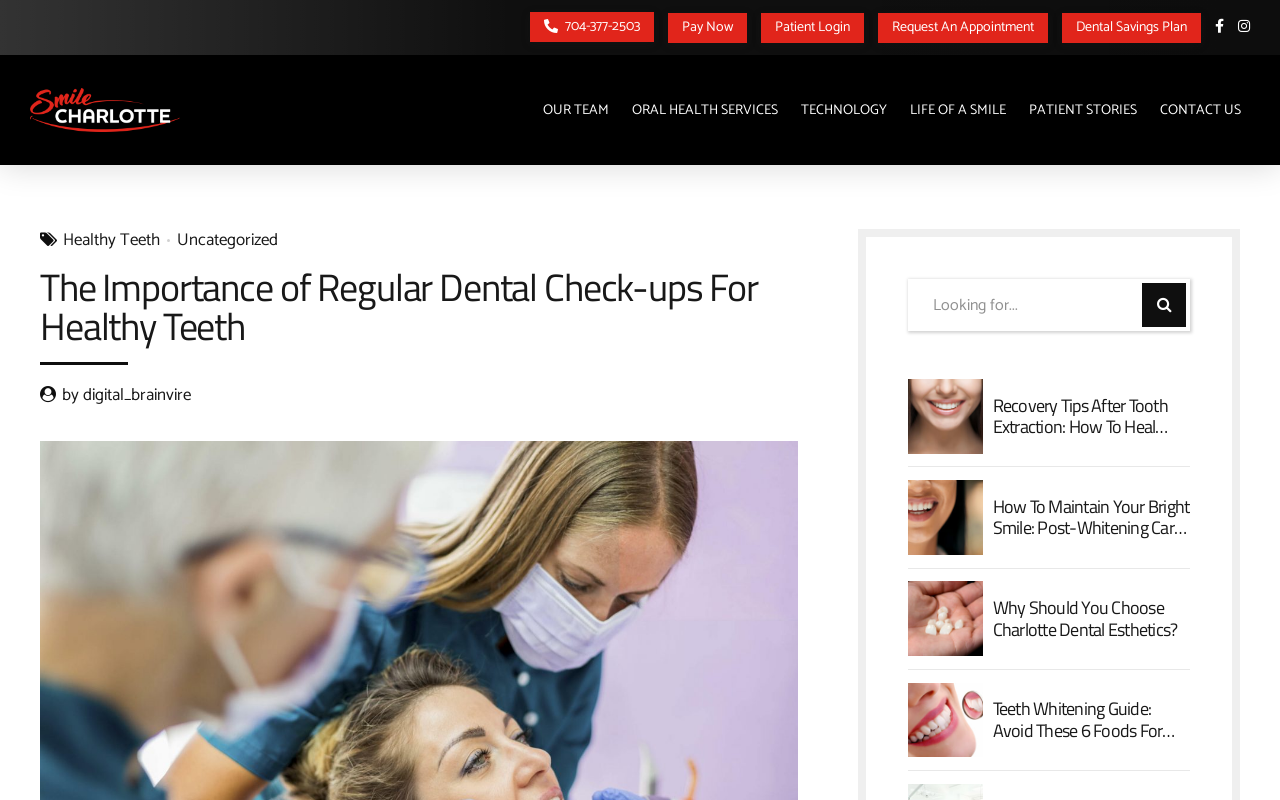Identify the bounding box coordinates of the element to click to follow this instruction: 'Log in as a patient'. Ensure the coordinates are four float values between 0 and 1, provided as [left, top, right, bottom].

[0.595, 0.016, 0.675, 0.054]